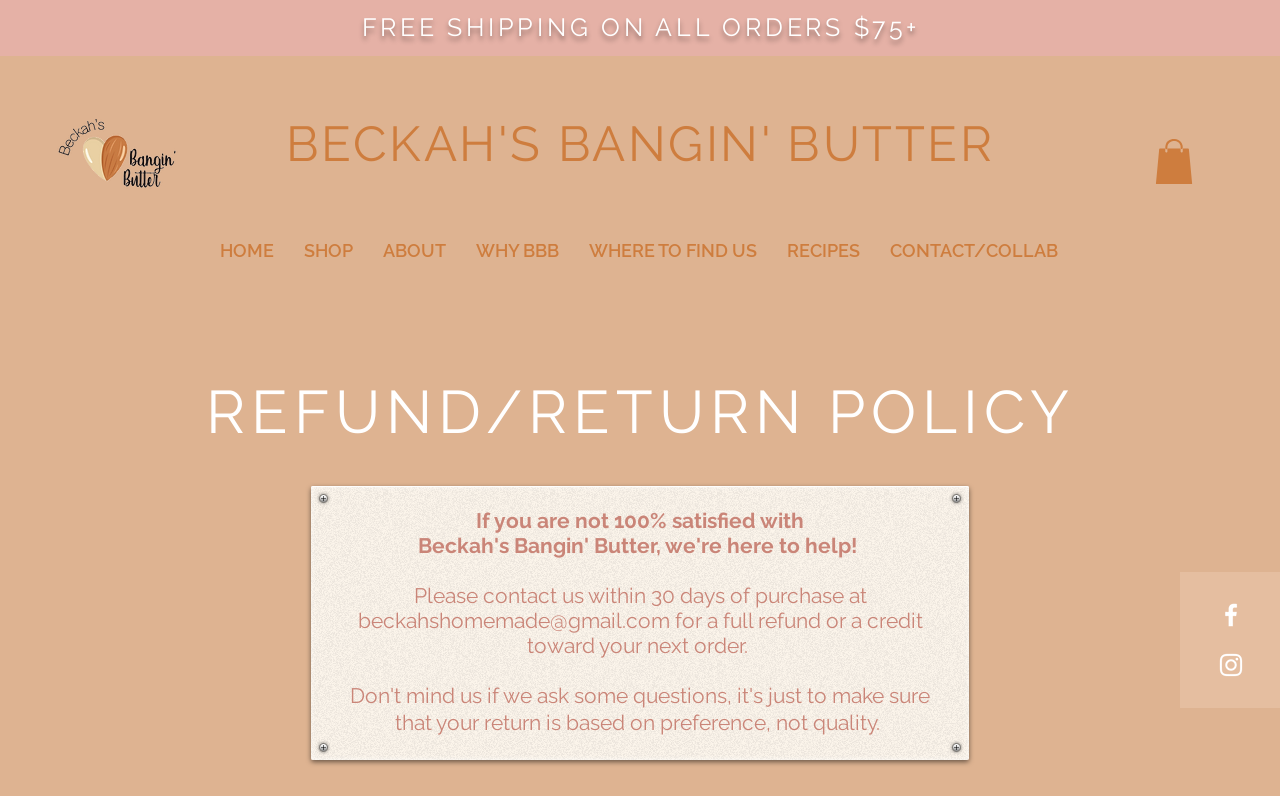What is the purpose of the webpage?
Using the image provided, answer with just one word or phrase.

Return Policy